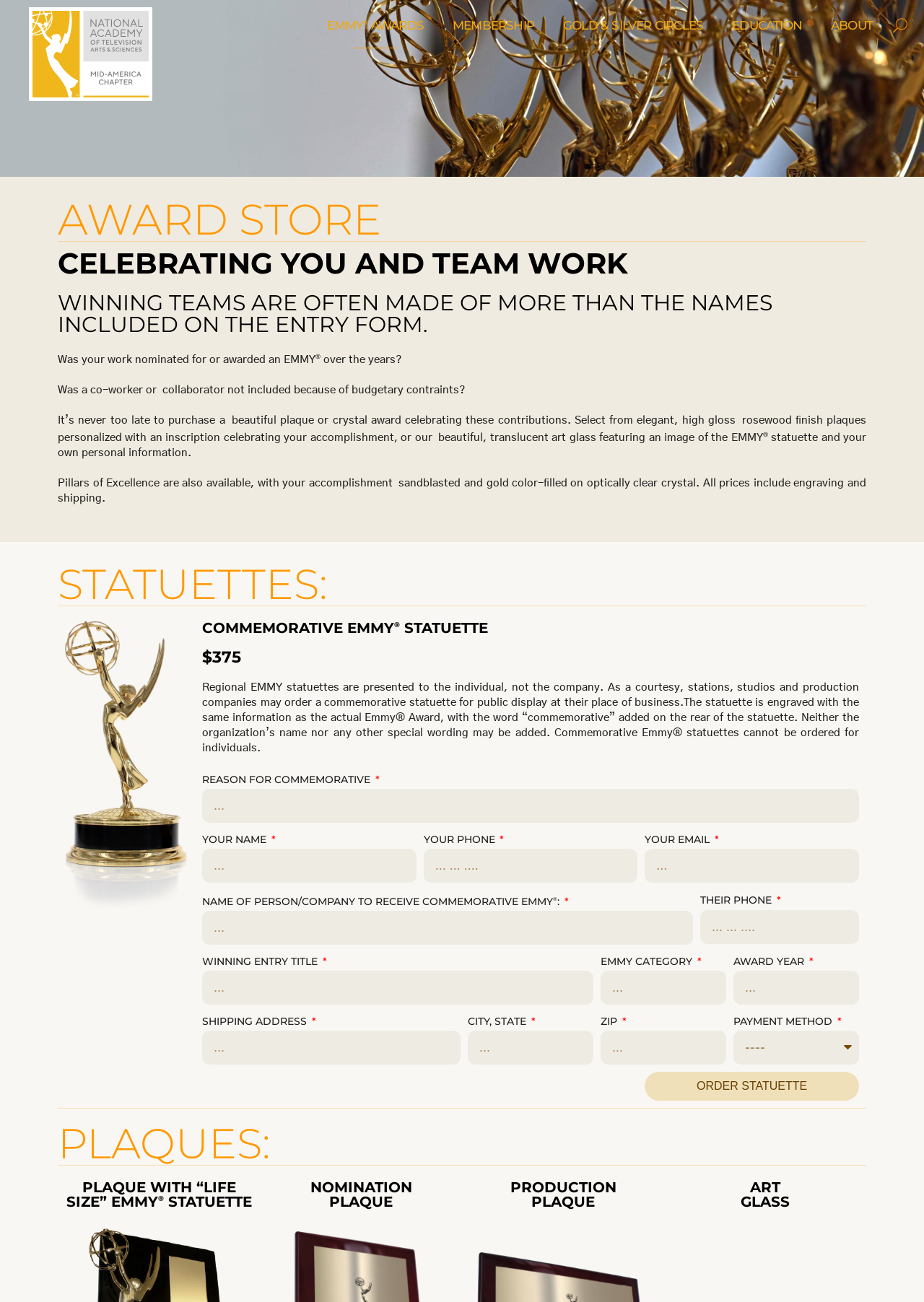Respond with a single word or phrase:
What types of plaques are available on this webpage?

Life size, nomination, production, art glass